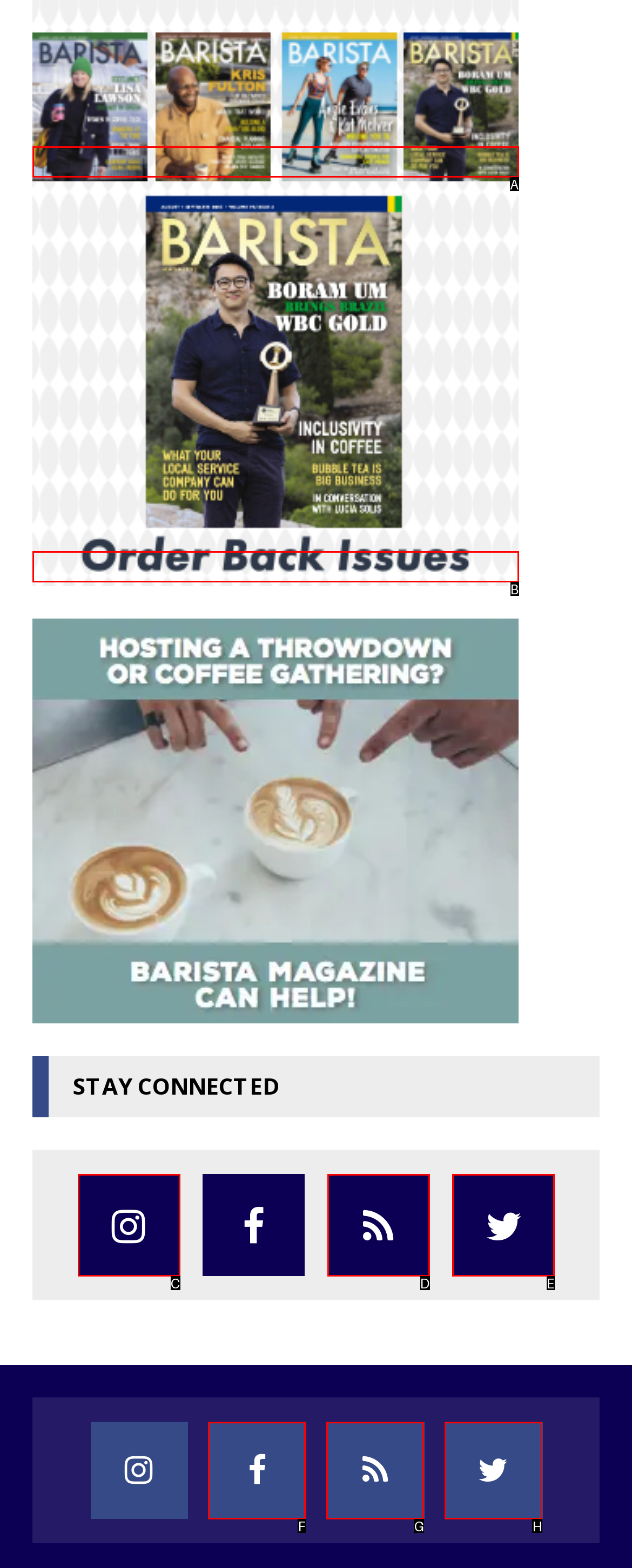Match the option to the description: instagram
State the letter of the correct option from the available choices.

C